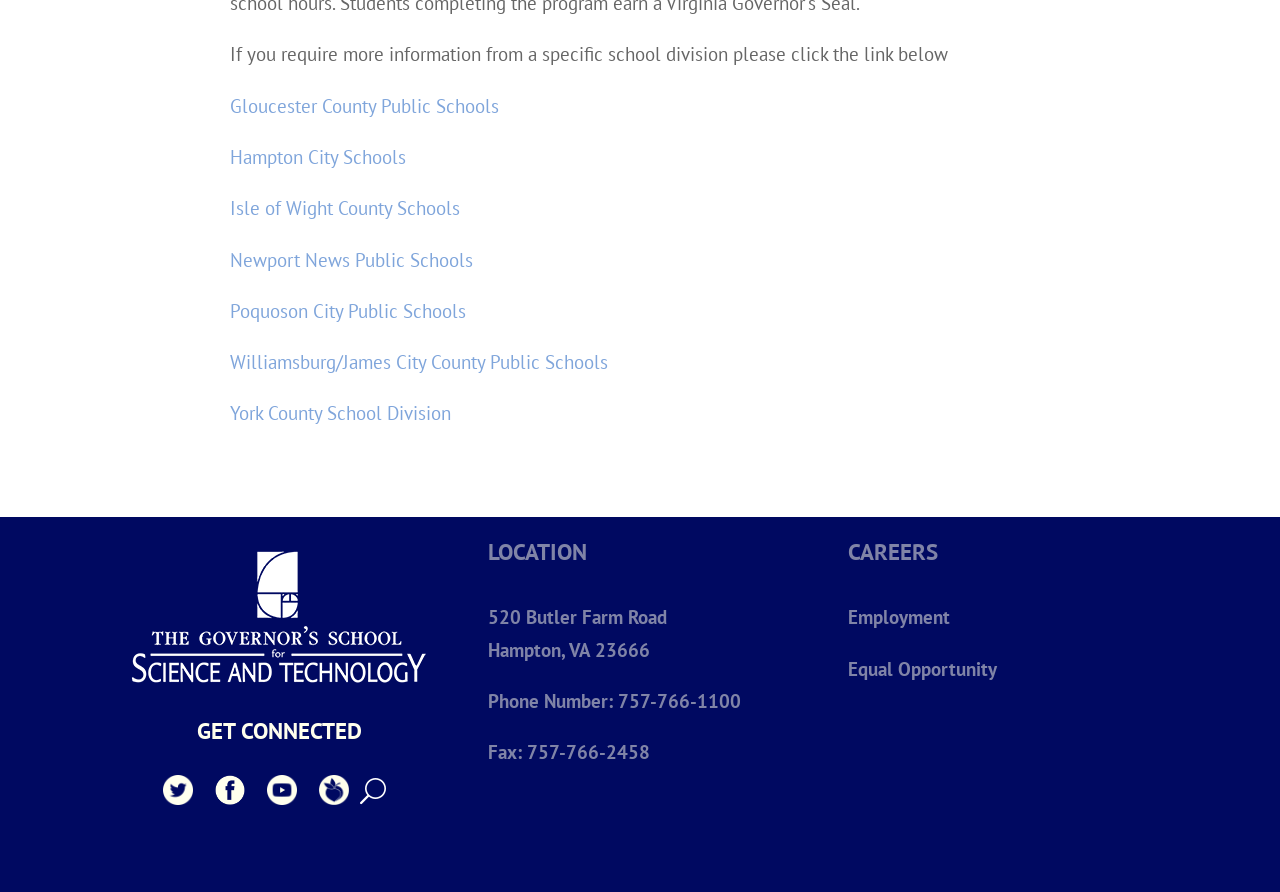Identify and provide the bounding box for the element described by: "Employment".

[0.663, 0.678, 0.742, 0.705]